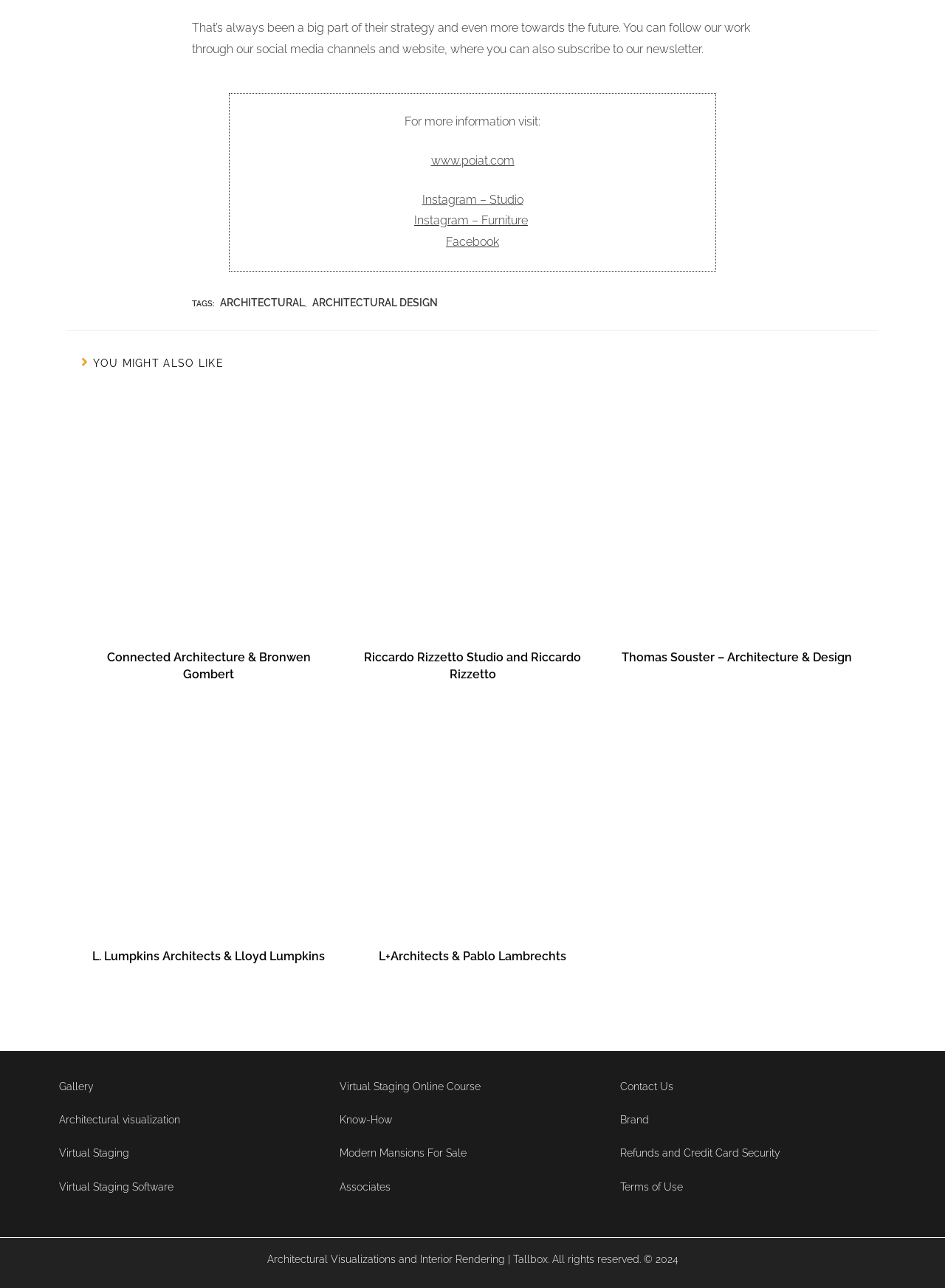What is the name of the company owning the website?
Examine the image and give a concise answer in one word or a short phrase.

Tallbox